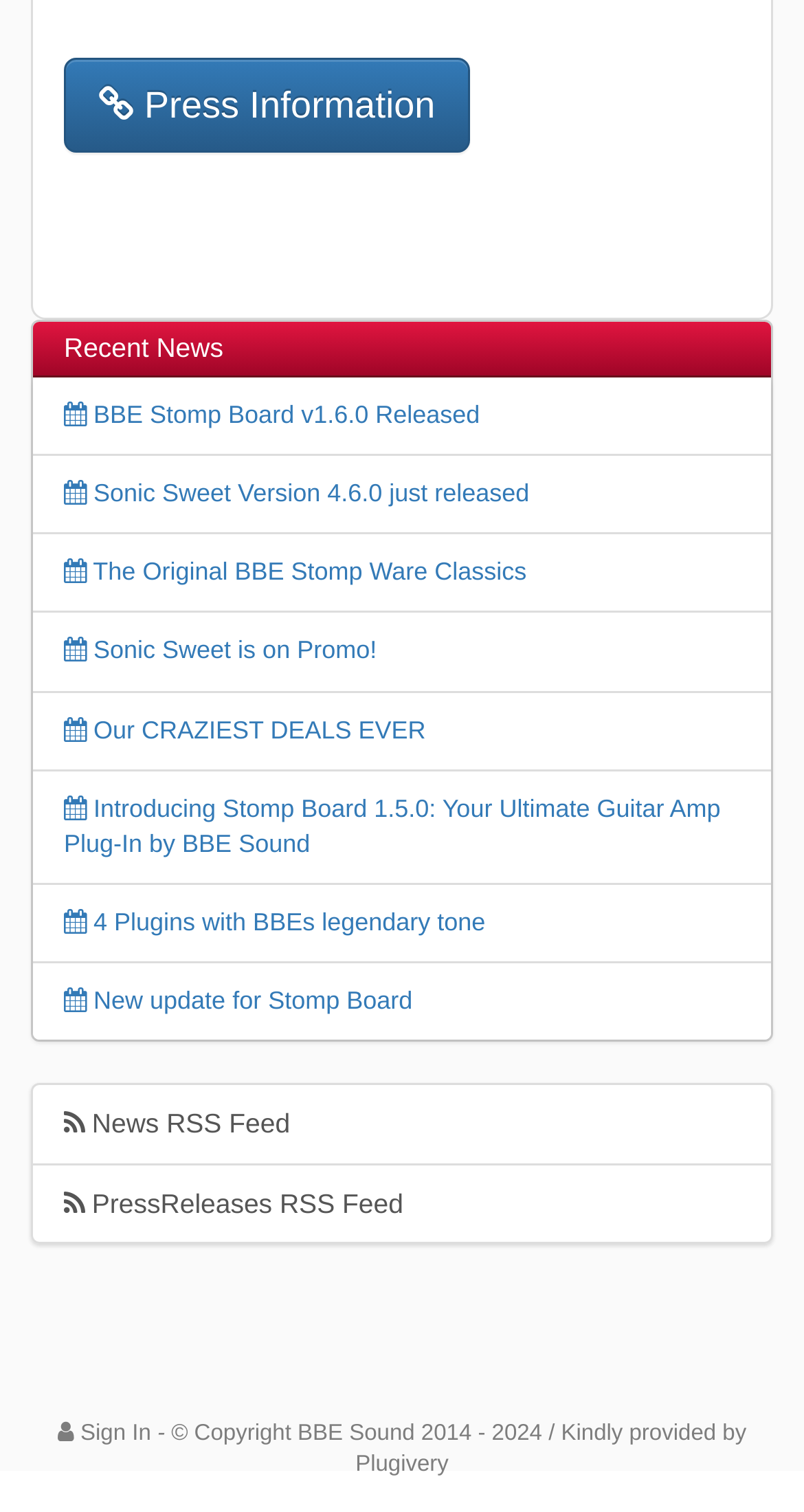Please answer the following question using a single word or phrase: 
How many news links are there on the page?

8